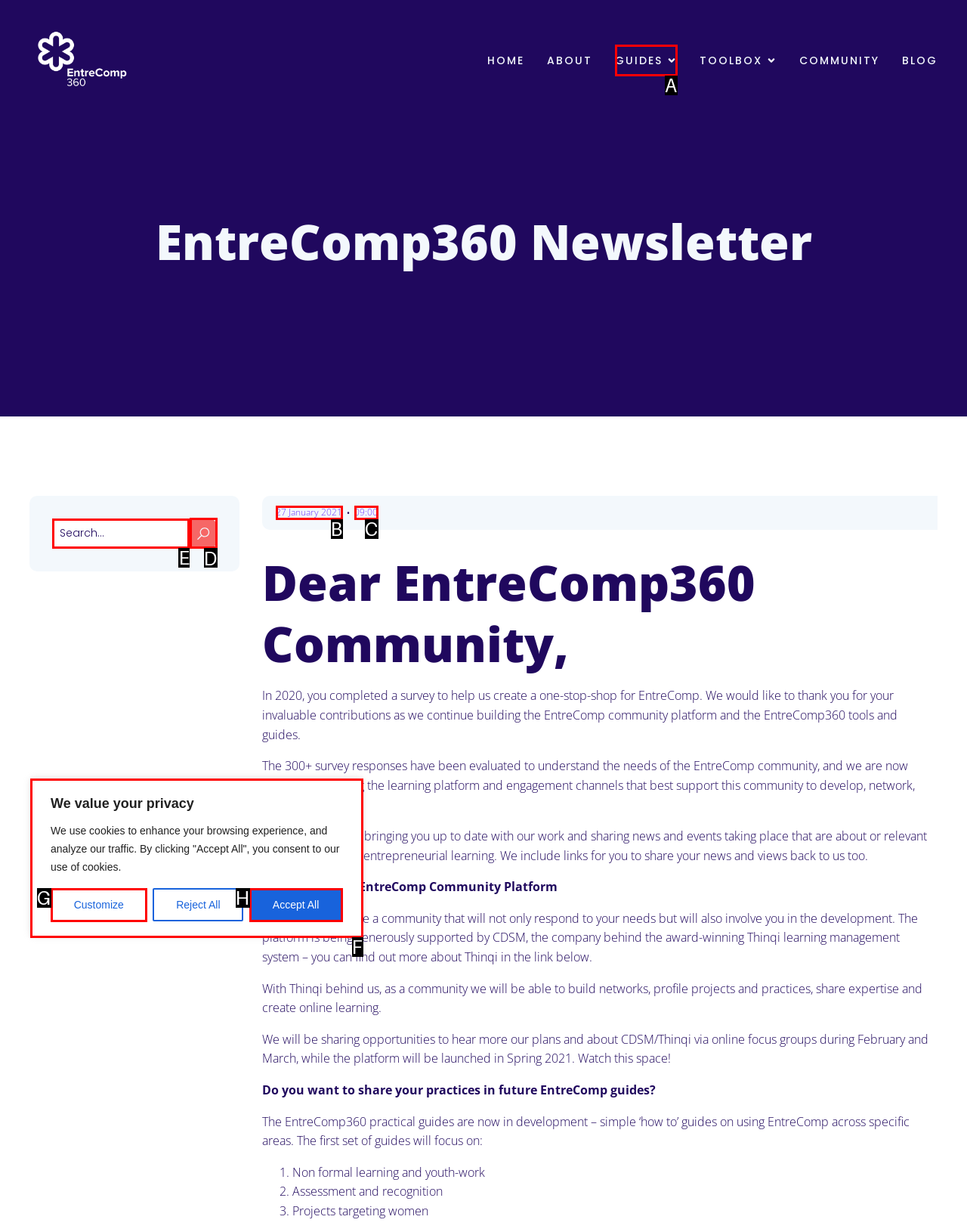Determine the letter of the UI element that will complete the task: Search for something
Reply with the corresponding letter.

E